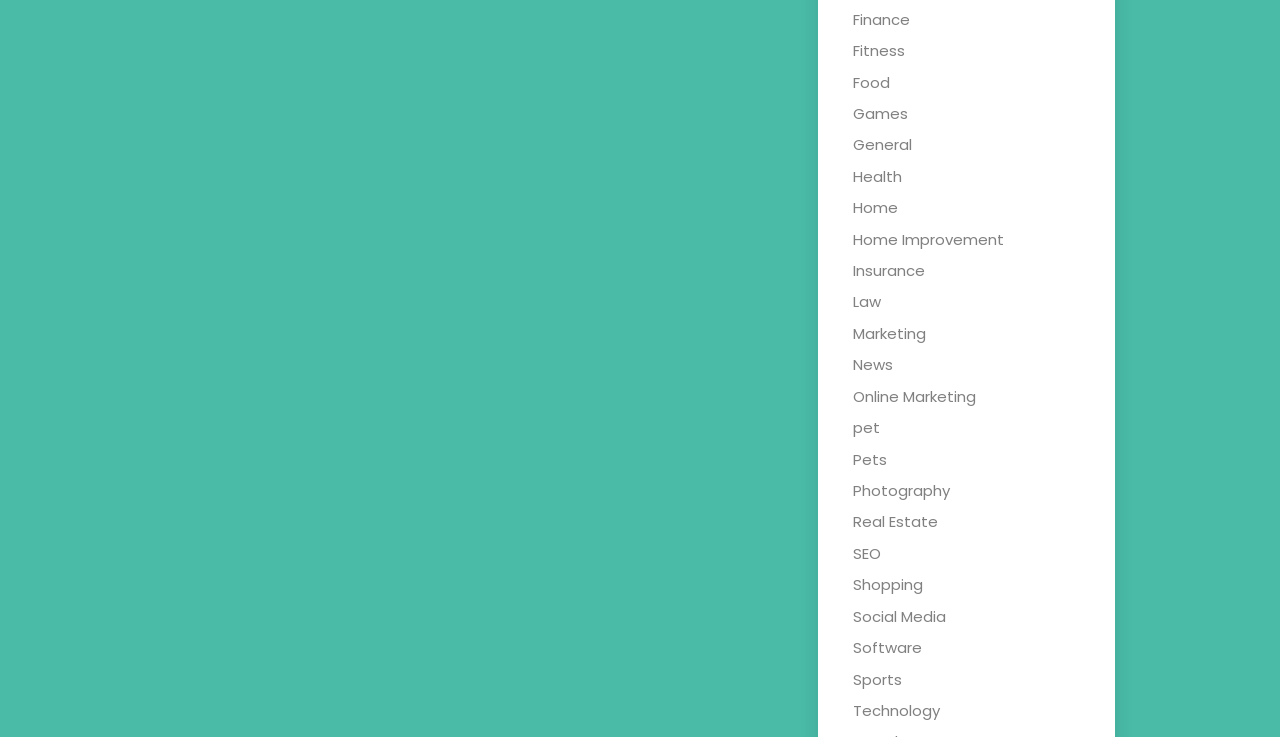Identify and provide the bounding box coordinates of the UI element described: "News". The coordinates should be formatted as [left, top, right, bottom], with each number being a float between 0 and 1.

[0.667, 0.481, 0.698, 0.509]